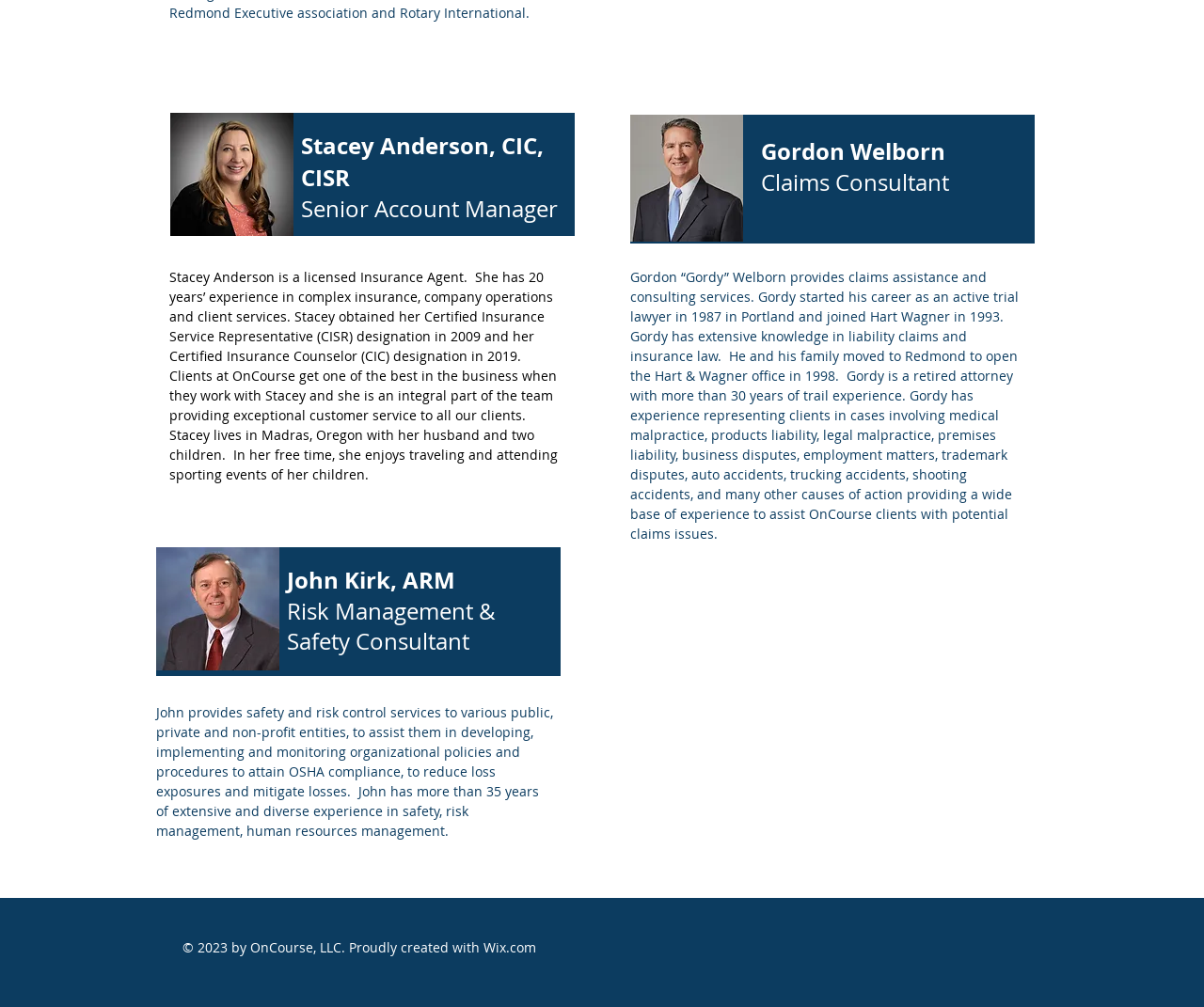What is Gordon Welborn's occupation?
By examining the image, provide a one-word or phrase answer.

Claims Consultant